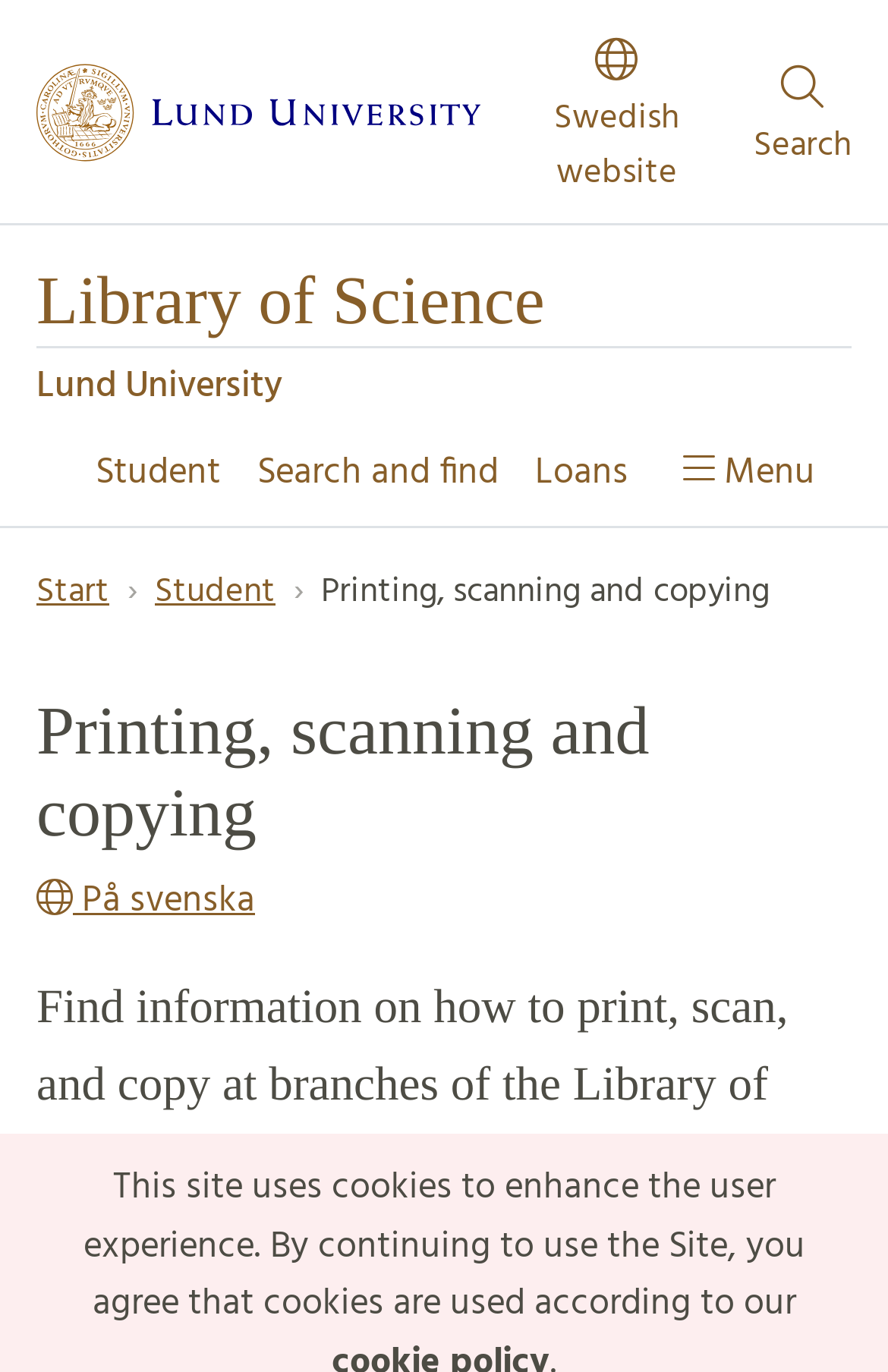Locate the bounding box of the UI element described in the following text: "Library of Science".

[0.041, 0.191, 0.613, 0.252]